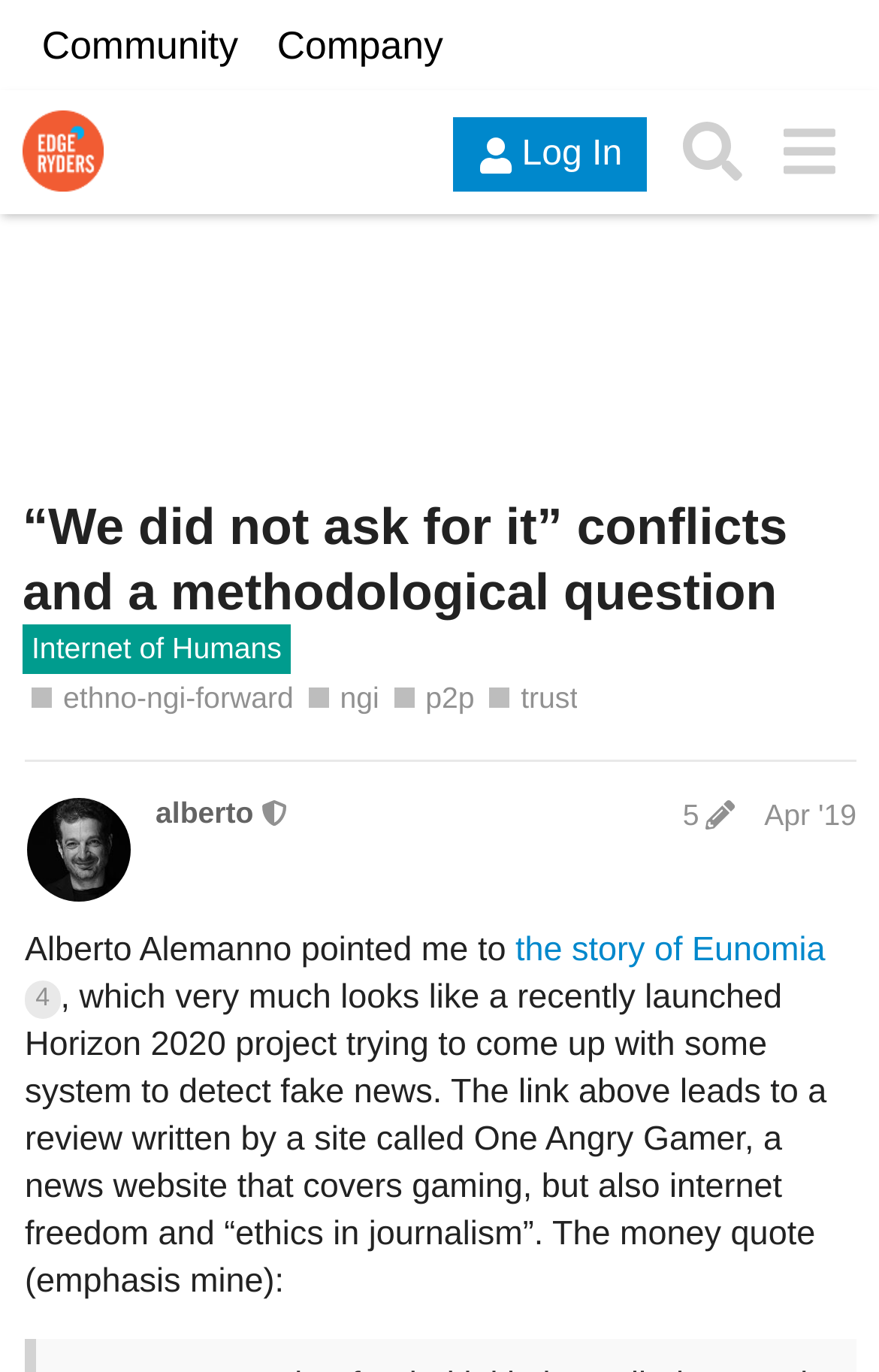Locate the bounding box coordinates of the element's region that should be clicked to carry out the following instruction: "Click on the 'Log In' button". The coordinates need to be four float numbers between 0 and 1, i.e., [left, top, right, bottom].

[0.516, 0.086, 0.736, 0.14]